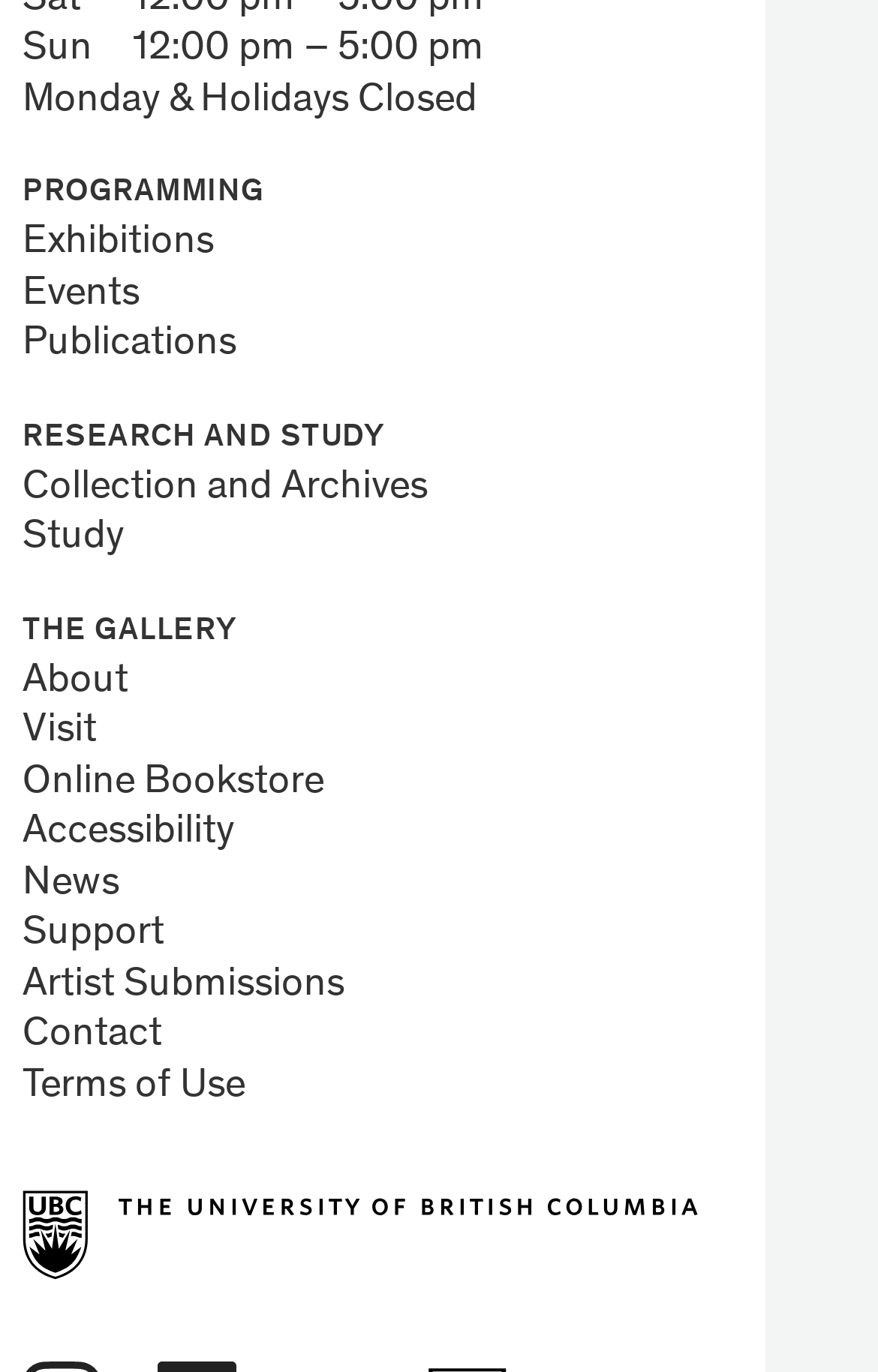What is the last link listed under 'THE GALLERY' category?
Please answer the question with a detailed and comprehensive explanation.

Under the 'THE GALLERY' category, I found a series of link elements. The last link element is 'Contact', which is located at the bottom of the category.